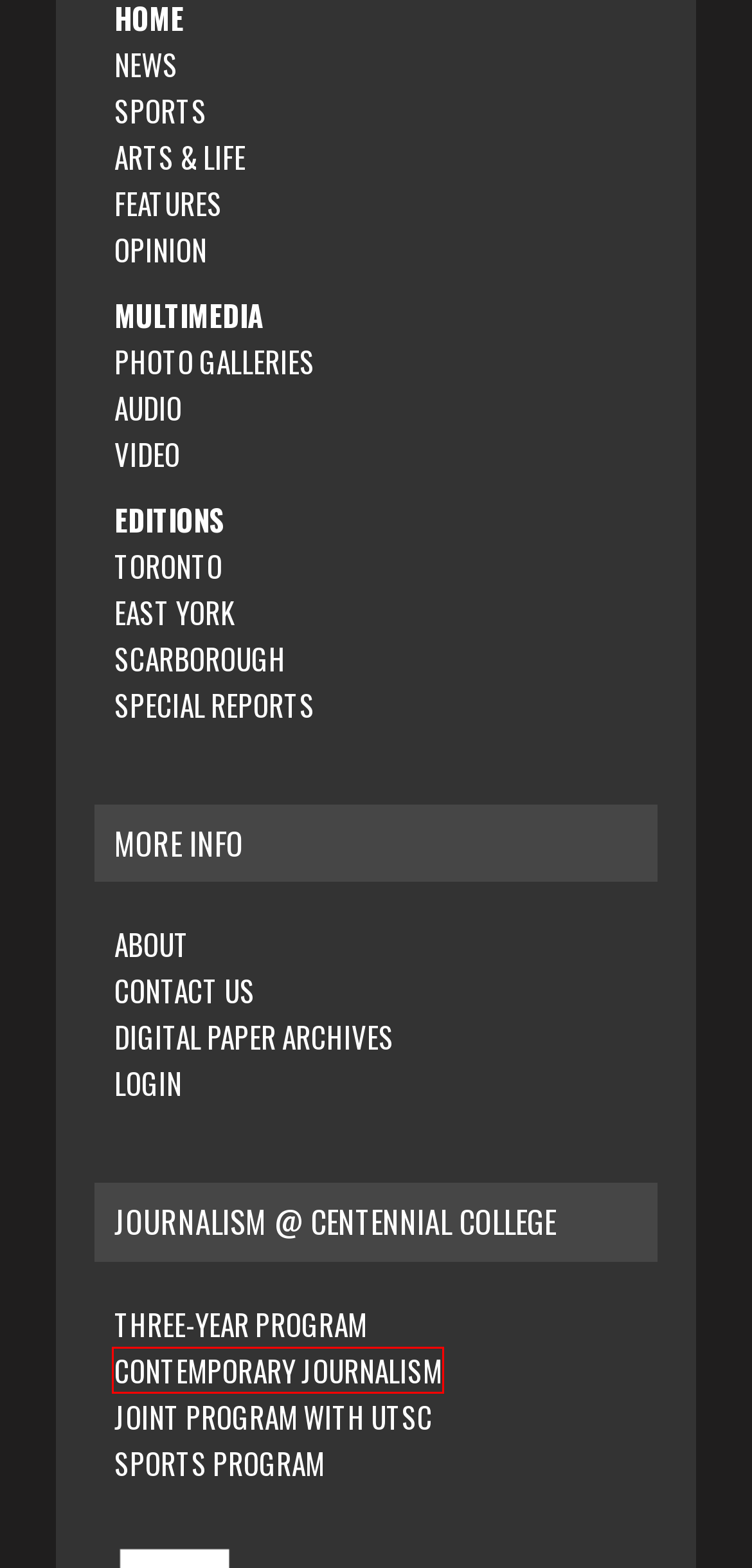Analyze the screenshot of a webpage that features a red rectangle bounding box. Pick the webpage description that best matches the new webpage you would see after clicking on the element within the red bounding box. Here are the candidates:
A. Special Reports Archive - The Toronto Observer
B. Centennial College - Contemporary Journalism
C. Residents report parcels stolen from doorsteps - The Toronto Observer
D. VIDEO: 3-D printing a breeze with Toronto's new MakeWorks Studio - The Toronto Observer
E. Journalism (Joint Program) | Department of Arts, Culture and Media
F. Centennial College - Sports Journalism
G. About - The Toronto Observer
H. Scarborough-Agincourt: a race of the same race - The Toronto Observer

B